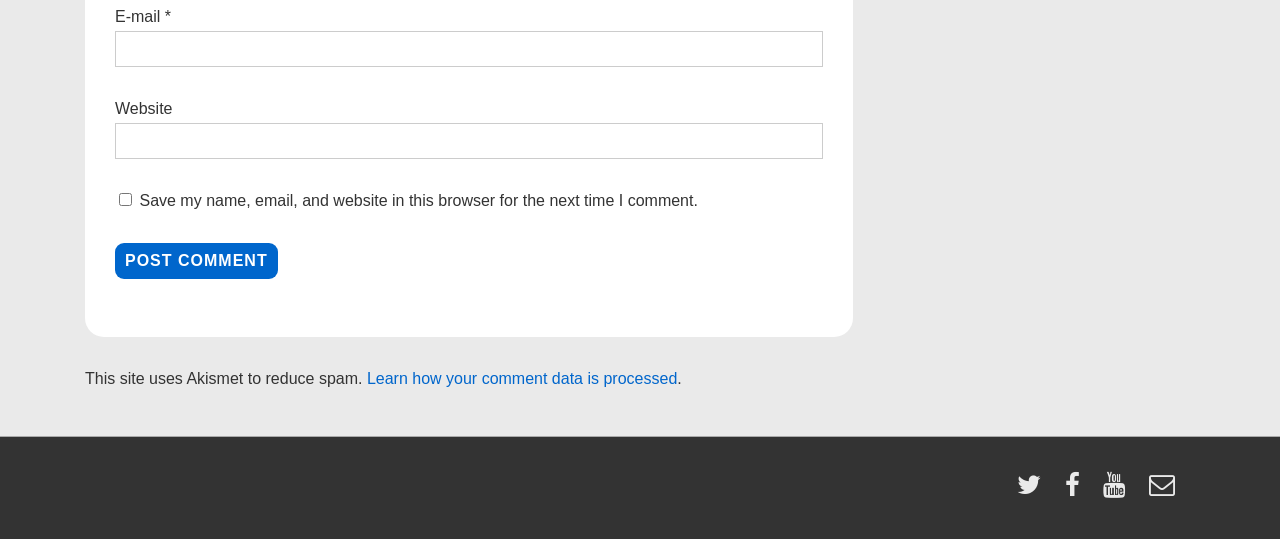Bounding box coordinates are specified in the format (top-left x, top-left y, bottom-right x, bottom-right y). All values are floating point numbers bounded between 0 and 1. Please provide the bounding box coordinate of the region this sentence describes: parent_node: E-mail * name="email"

[0.09, 0.058, 0.643, 0.125]